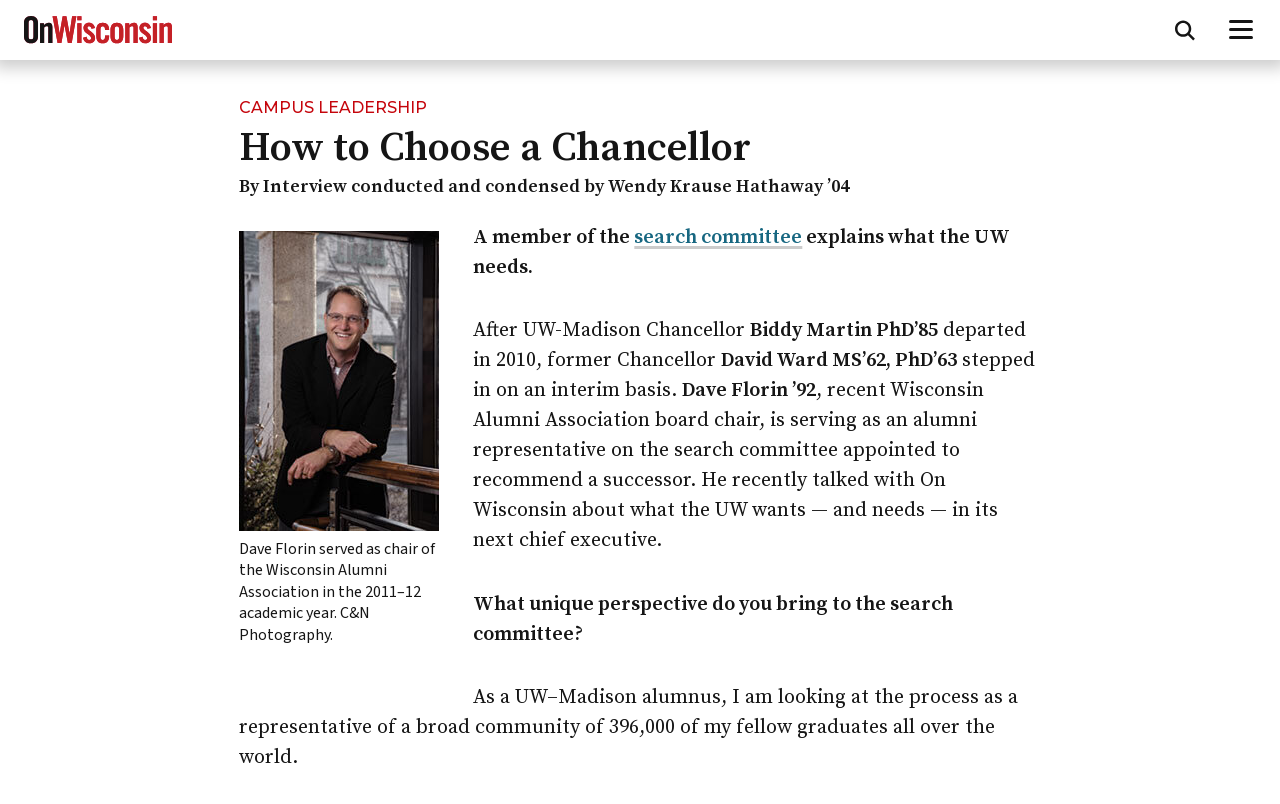Use a single word or phrase to answer the question: 
What is the topic of the article?

Choosing a Chancellor